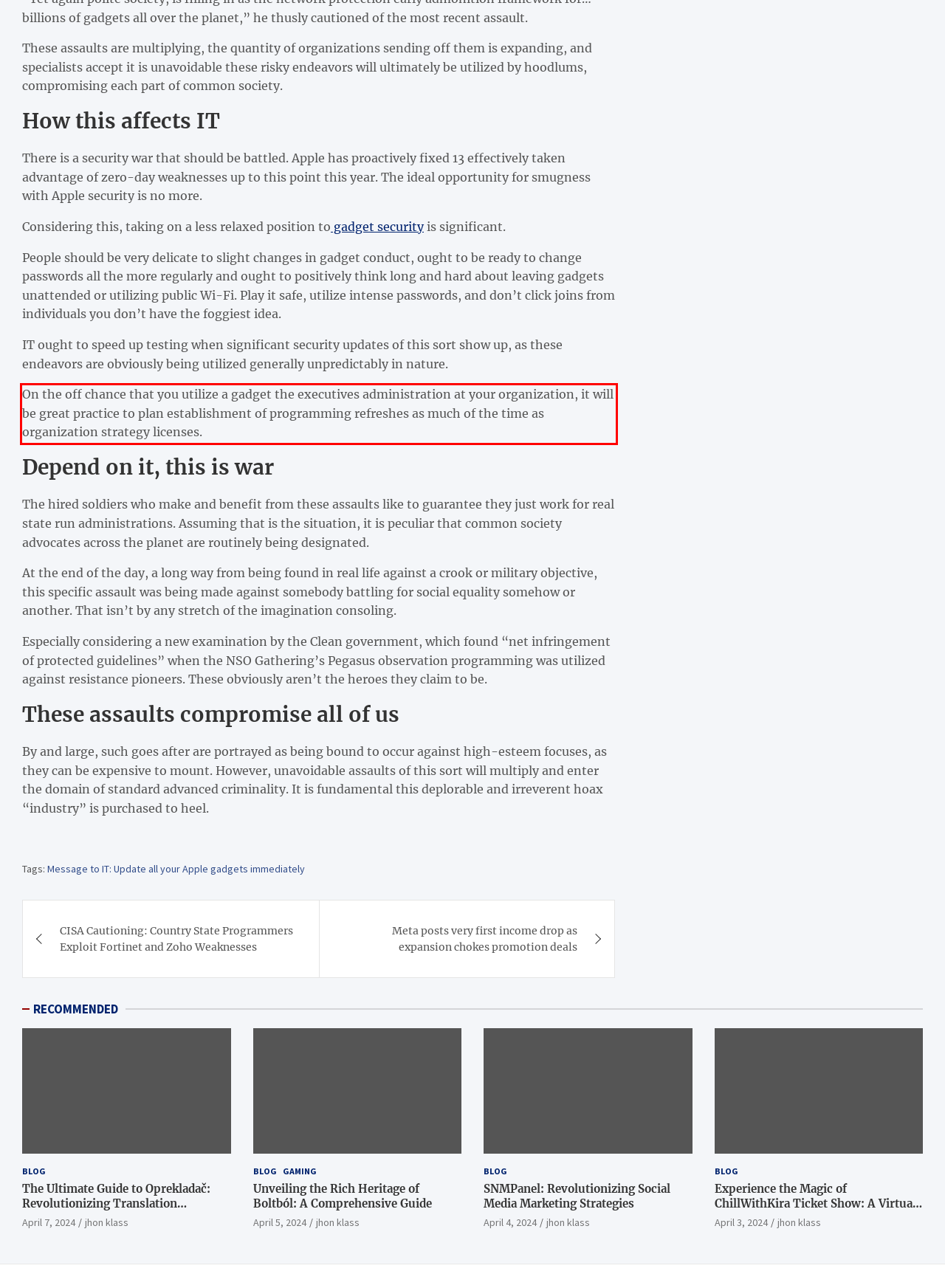Locate the red bounding box in the provided webpage screenshot and use OCR to determine the text content inside it.

On the off chance that you utilize a gadget the executives administration at your organization, it will be great practice to plan establishment of programming refreshes as much of the time as organization strategy licenses.